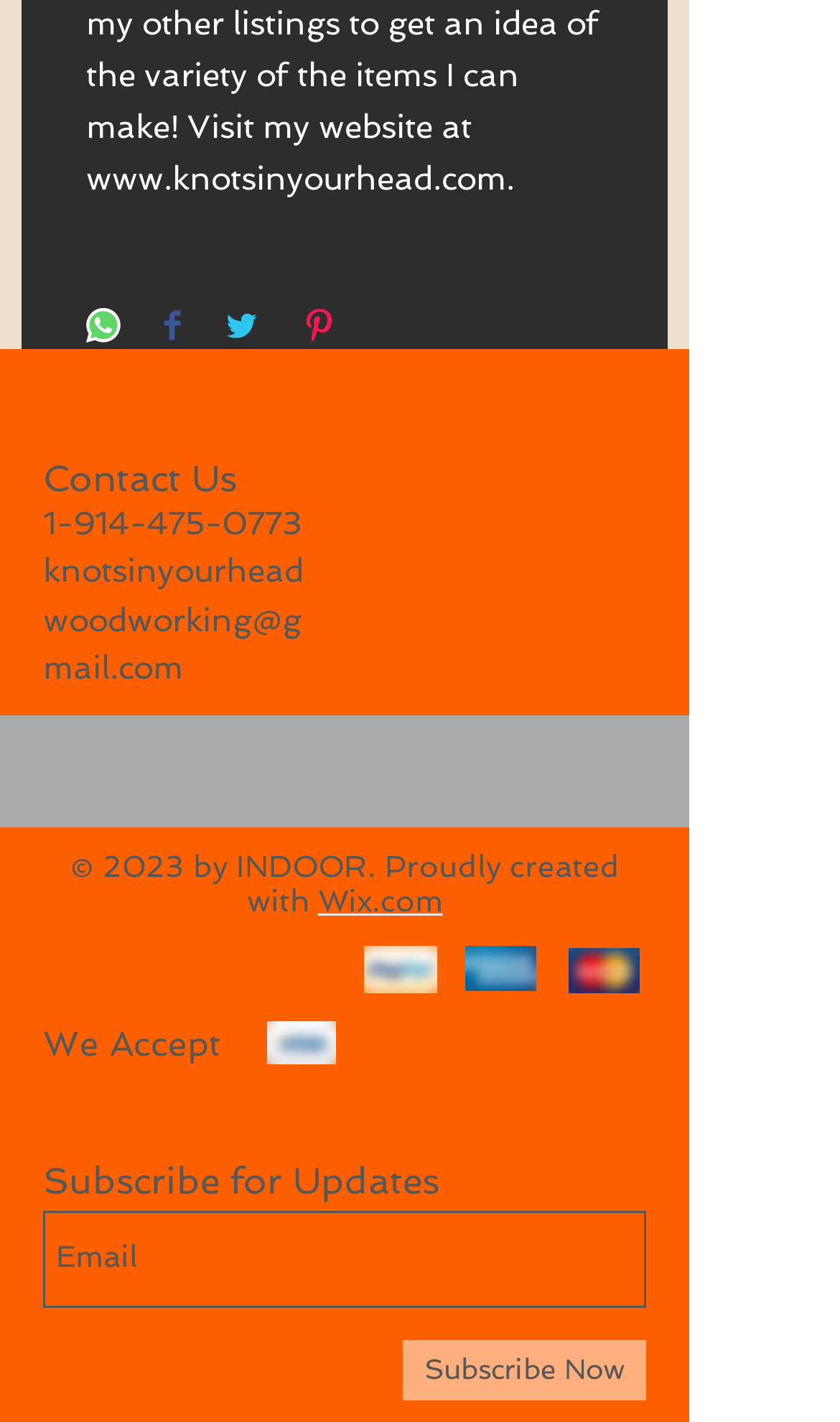Given the content of the image, can you provide a detailed answer to the question?
What is the purpose of the textbox at the bottom?

The textbox at the bottom of the page is labeled 'Email' and is required, and there is a 'Subscribe Now' button next to it, indicating that it is used to subscribe for updates.